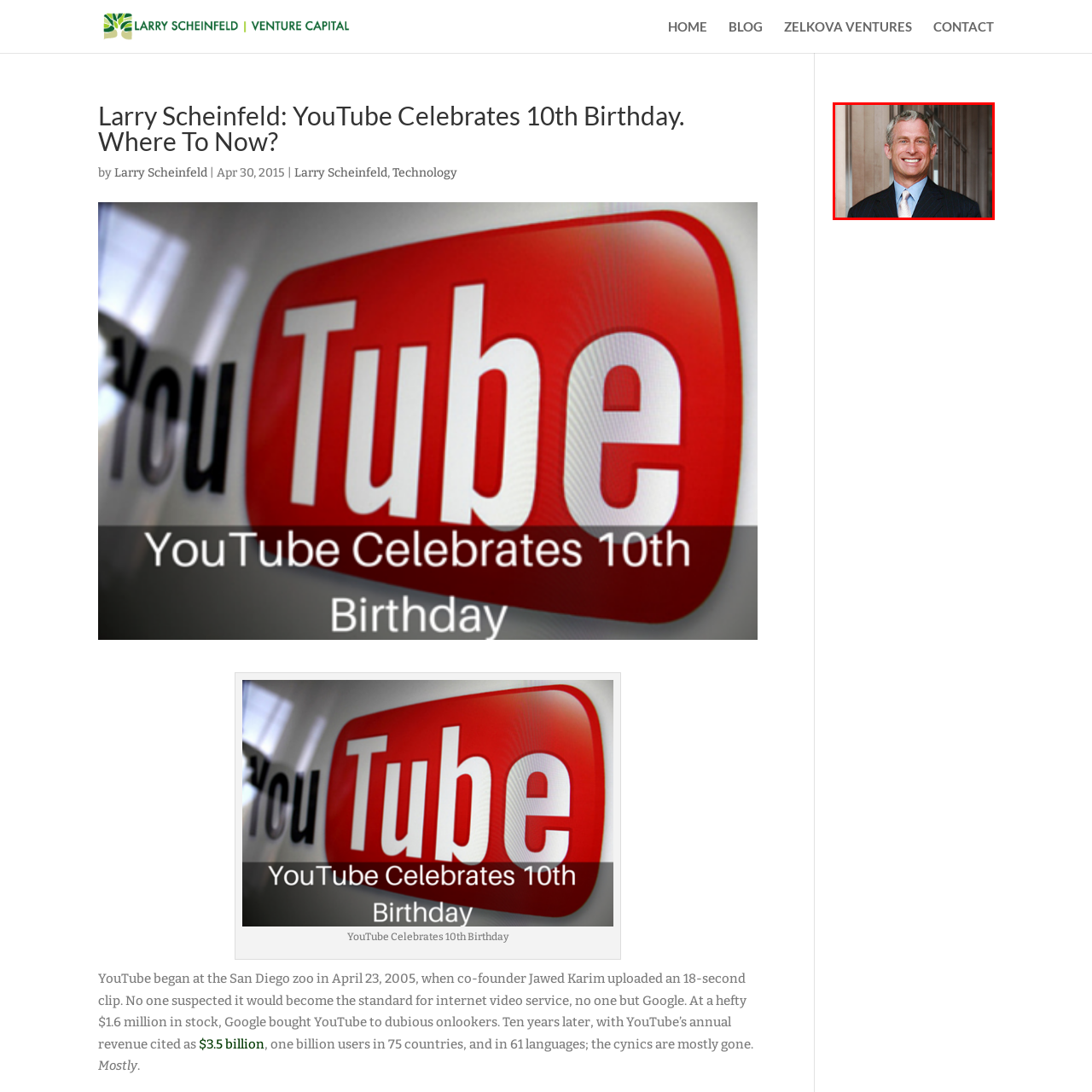What is the color of Larry Scheinfeld's dress shirt?  
Focus on the image bordered by the red line and provide a detailed answer that is thoroughly based on the image's contents.

The caption explicitly states that Larry Scheinfeld is wearing a light-colored dress shirt, which provides a clear answer to this question.